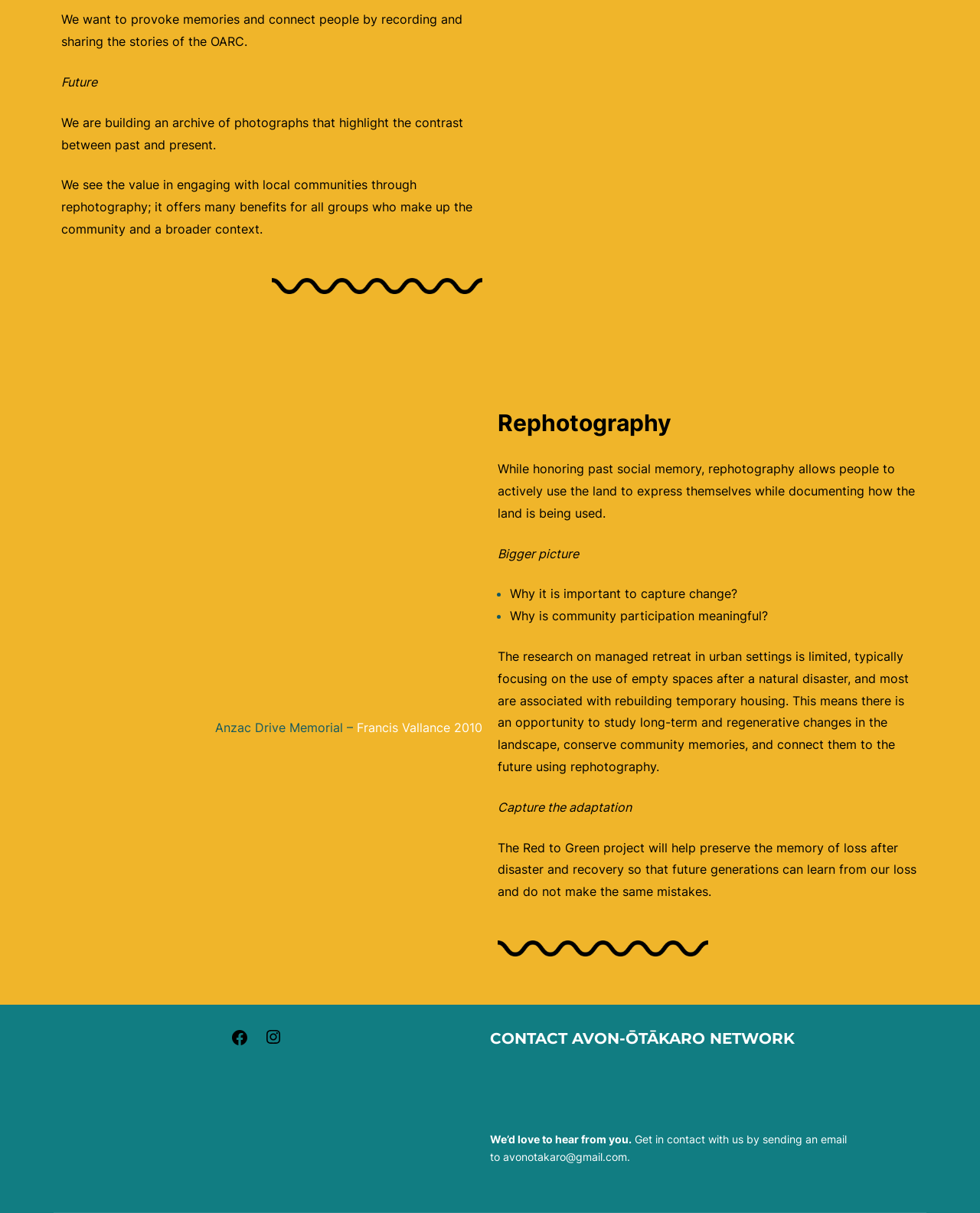What is the focus of the research on managed retreat in urban settings?
Please provide a single word or phrase as the answer based on the screenshot.

Long-term and regenerative changes